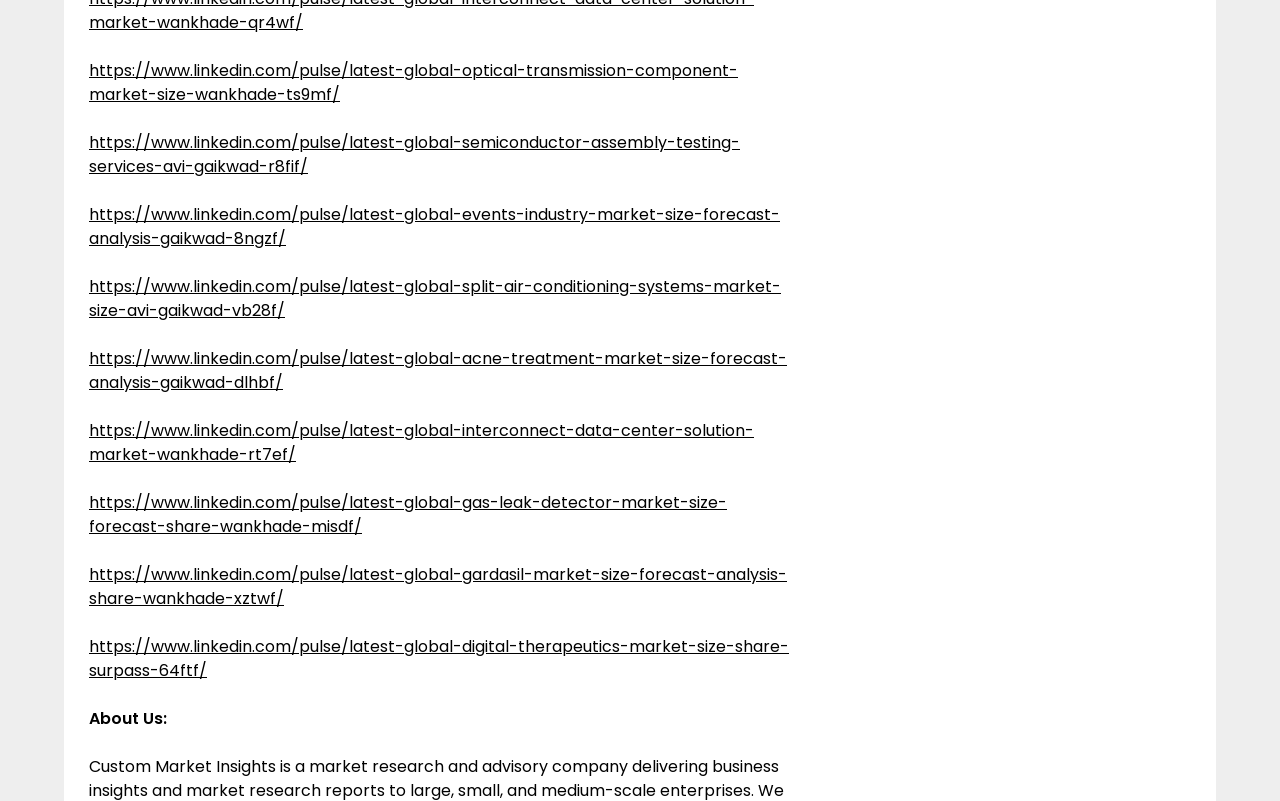Reply to the question below using a single word or brief phrase:
How many links are on this webpage?

9